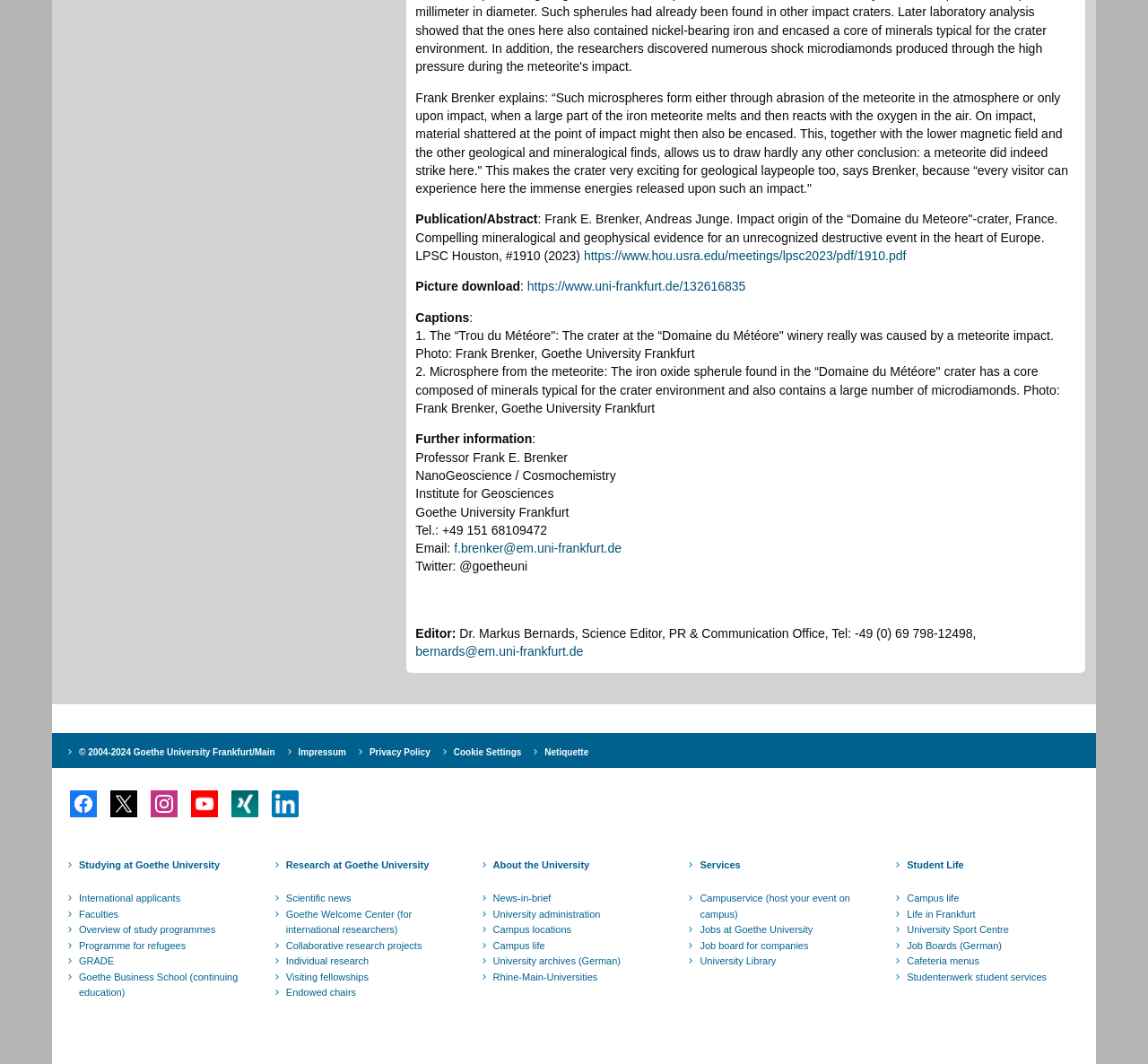Identify and provide the bounding box coordinates of the UI element described: "Research at Goethe University". The coordinates should be formatted as [left, top, right, bottom], with each number being a float between 0 and 1.

[0.247, 0.806, 0.393, 0.838]